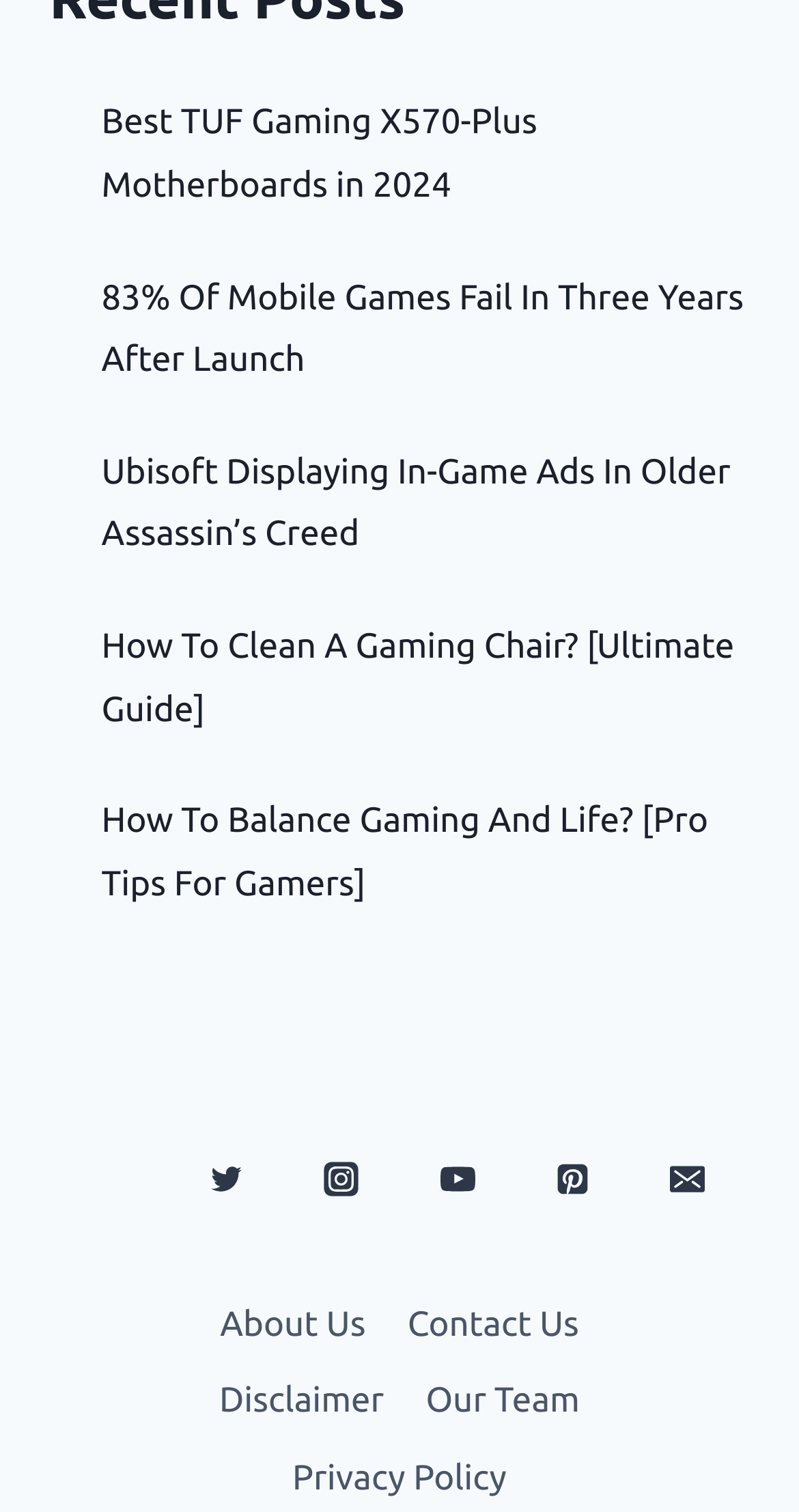Identify the bounding box coordinates for the UI element that matches this description: "Our Team".

[0.507, 0.901, 0.752, 0.952]